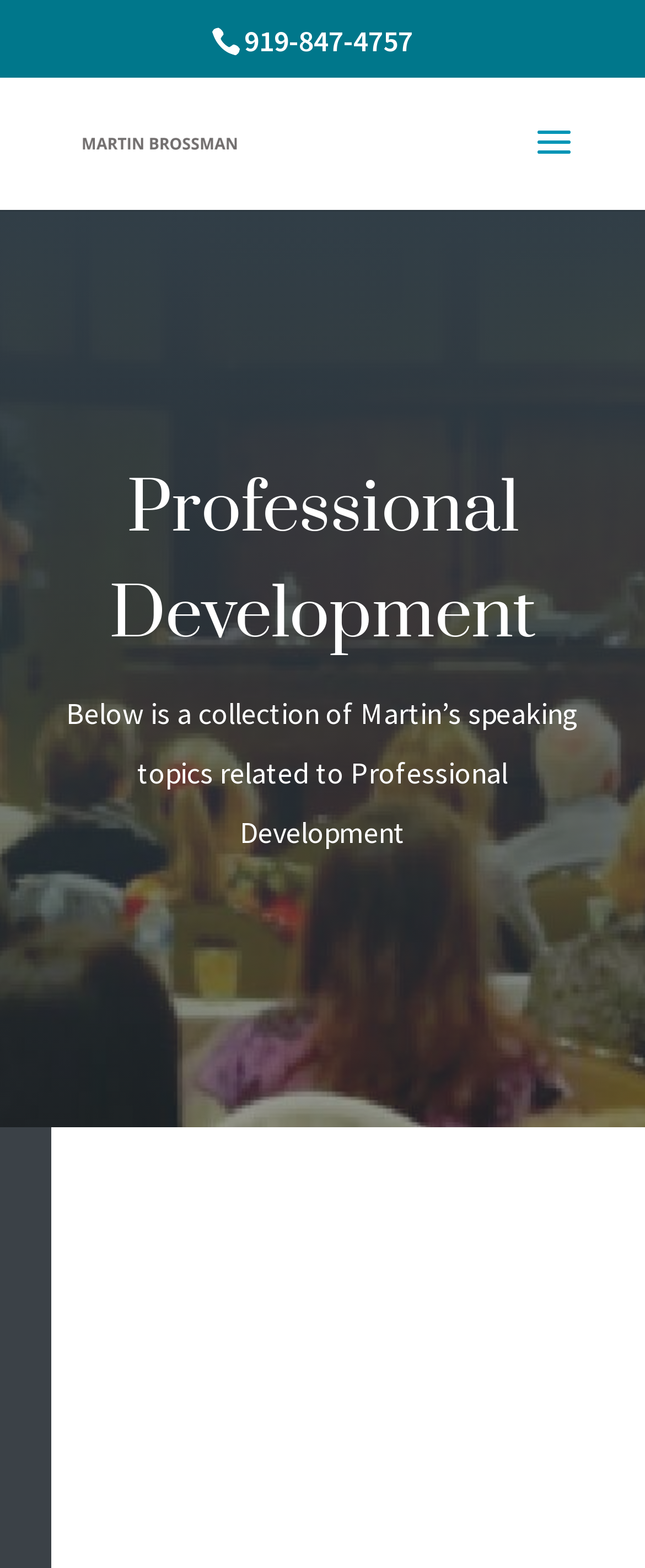What is the phone number on the webpage?
Based on the image, answer the question with as much detail as possible.

I found the phone number by looking at the static text element with the bounding box coordinates [0.378, 0.013, 0.64, 0.037] which contains the text '919-847-4757'.